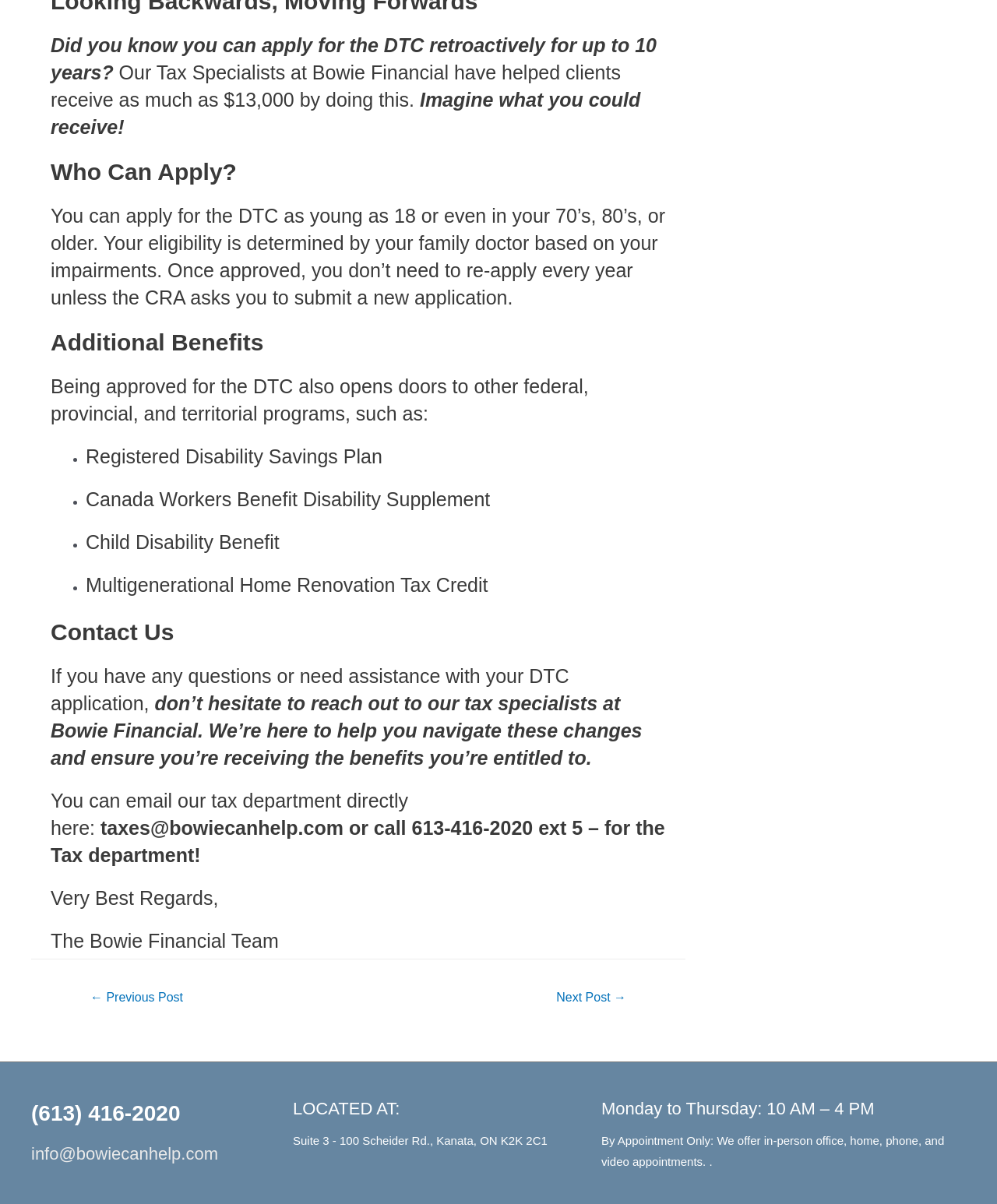What is the maximum years to apply for DTC retroactively?
Kindly answer the question with as much detail as you can.

According to the first heading on the webpage, 'Did you know you can apply for the DTC retroactively for up to 10 years?', it is possible to apply for the DTC retroactively for up to 10 years.